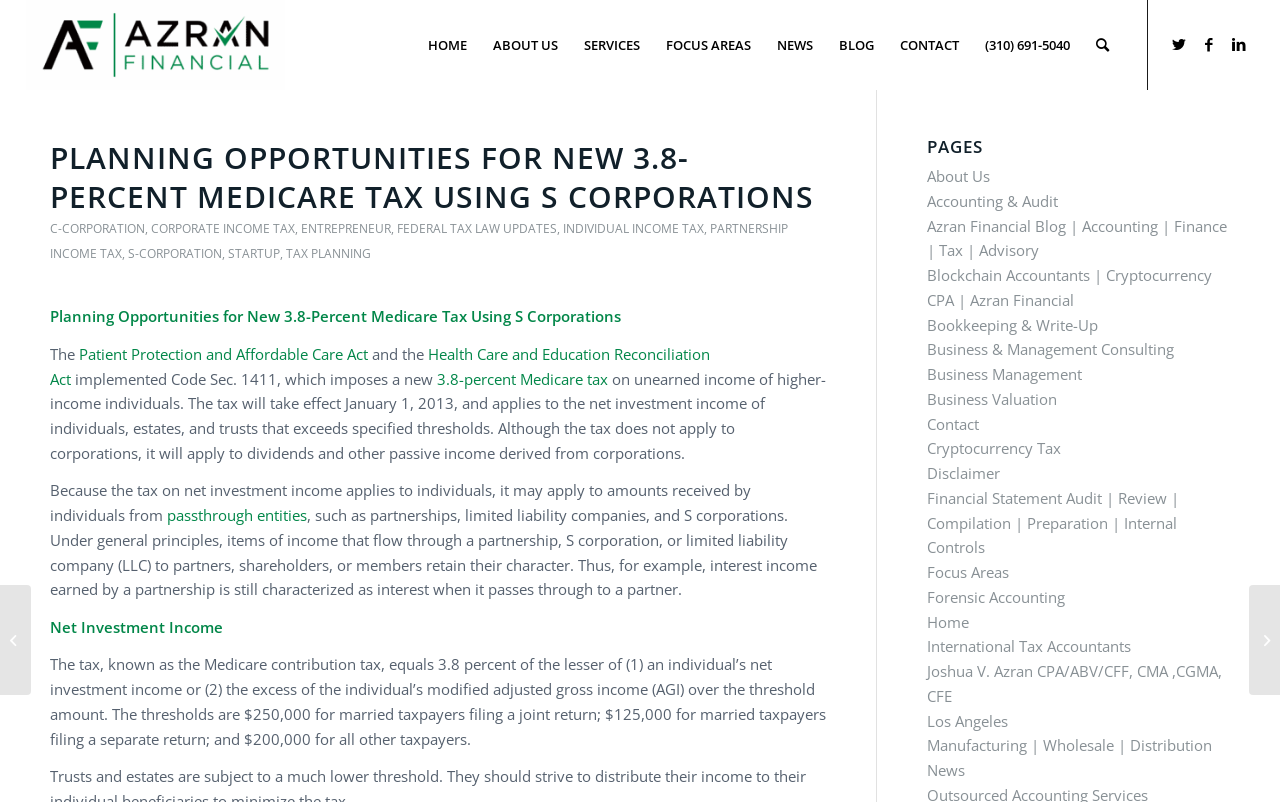Please examine the image and provide a detailed answer to the question: What is the name of the company?

The name of the company can be found in the top-left corner of the webpage, where it says 'Planning Opportunities for New 3.8-Percent Medicare Tax Using S Corporations - Azran Financial'.